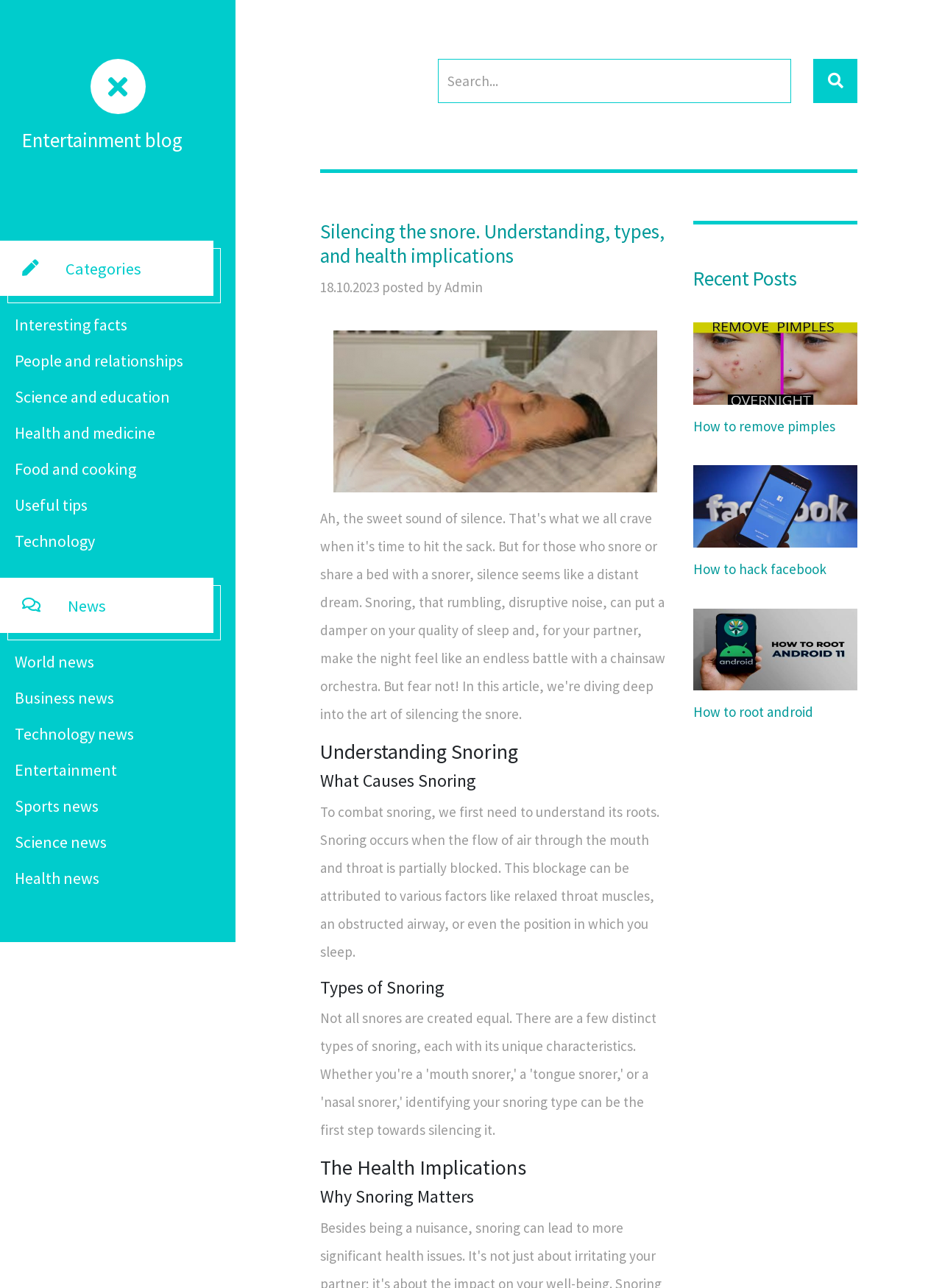What is the purpose of the search box?
Kindly offer a comprehensive and detailed response to the question.

The search box is a textbox with a button next to it, which suggests that it is used to search for content on the website. The presence of a search box is a common feature on websites that have a large amount of content, allowing users to quickly find specific information.